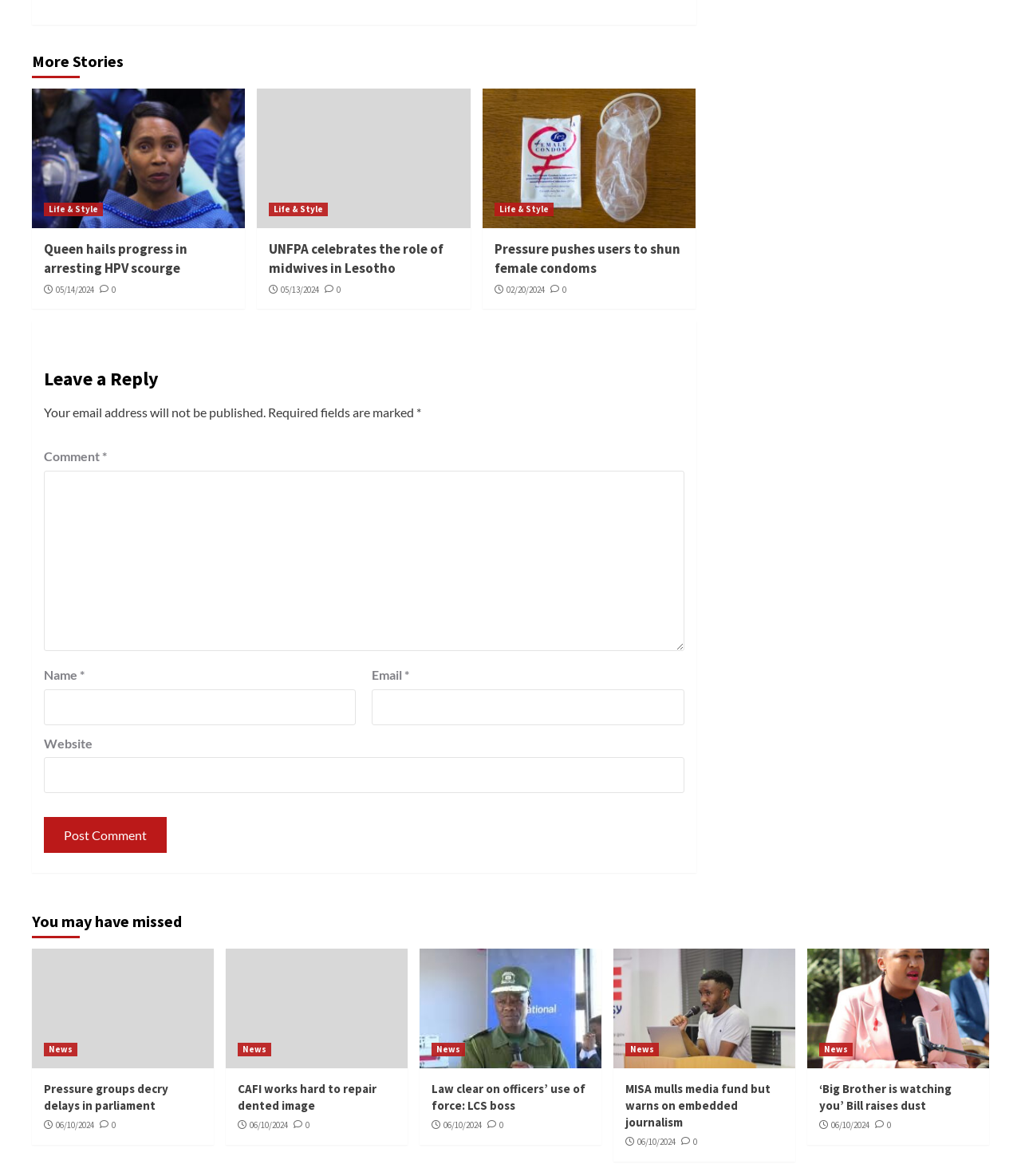Pinpoint the bounding box coordinates of the clickable element needed to complete the instruction: "Read the article 'How To Get Rid Of A Lump In The Throat After Vomiting?'". The coordinates should be provided as four float numbers between 0 and 1: [left, top, right, bottom].

None